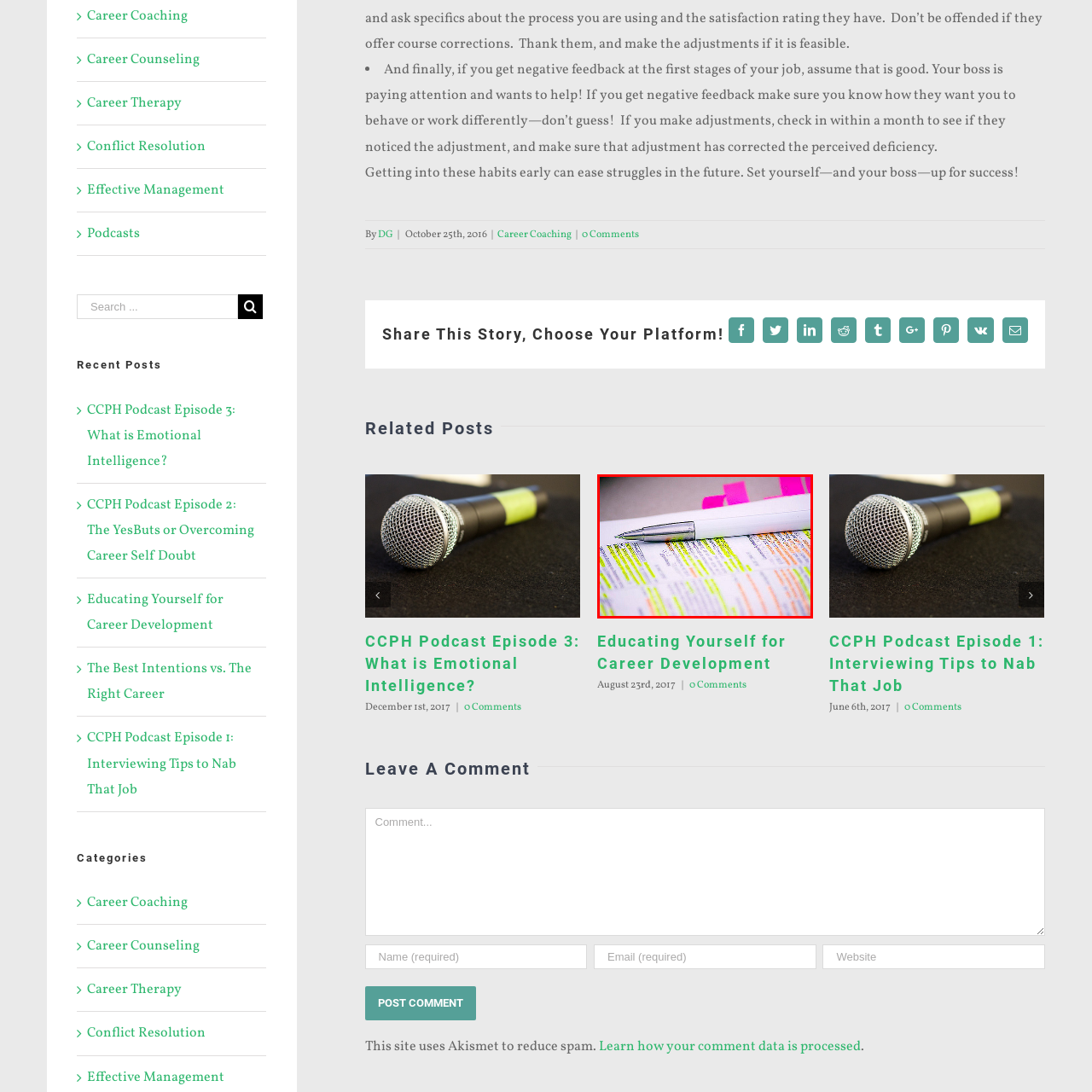Give a detailed caption for the image that is encased within the red bounding box.

The image depicts a close-up view of a sheet of paper filled with various highlighted texts, showcasing a mix of neon green, yellow, and orange highlights. A sleek, silver pen rests atop the paper, suggesting an active engagement with the material. The hints of brightly colored sticky notes protruding from the top of the sheet indicate a methodical approach to studying or notetaking, emphasizing organization and focus. This setup suggests an environment conducive to learning, perhaps in a classroom or a study space, where the individual is preparing for an exam or working on an assignment related to career development or coaching topics.